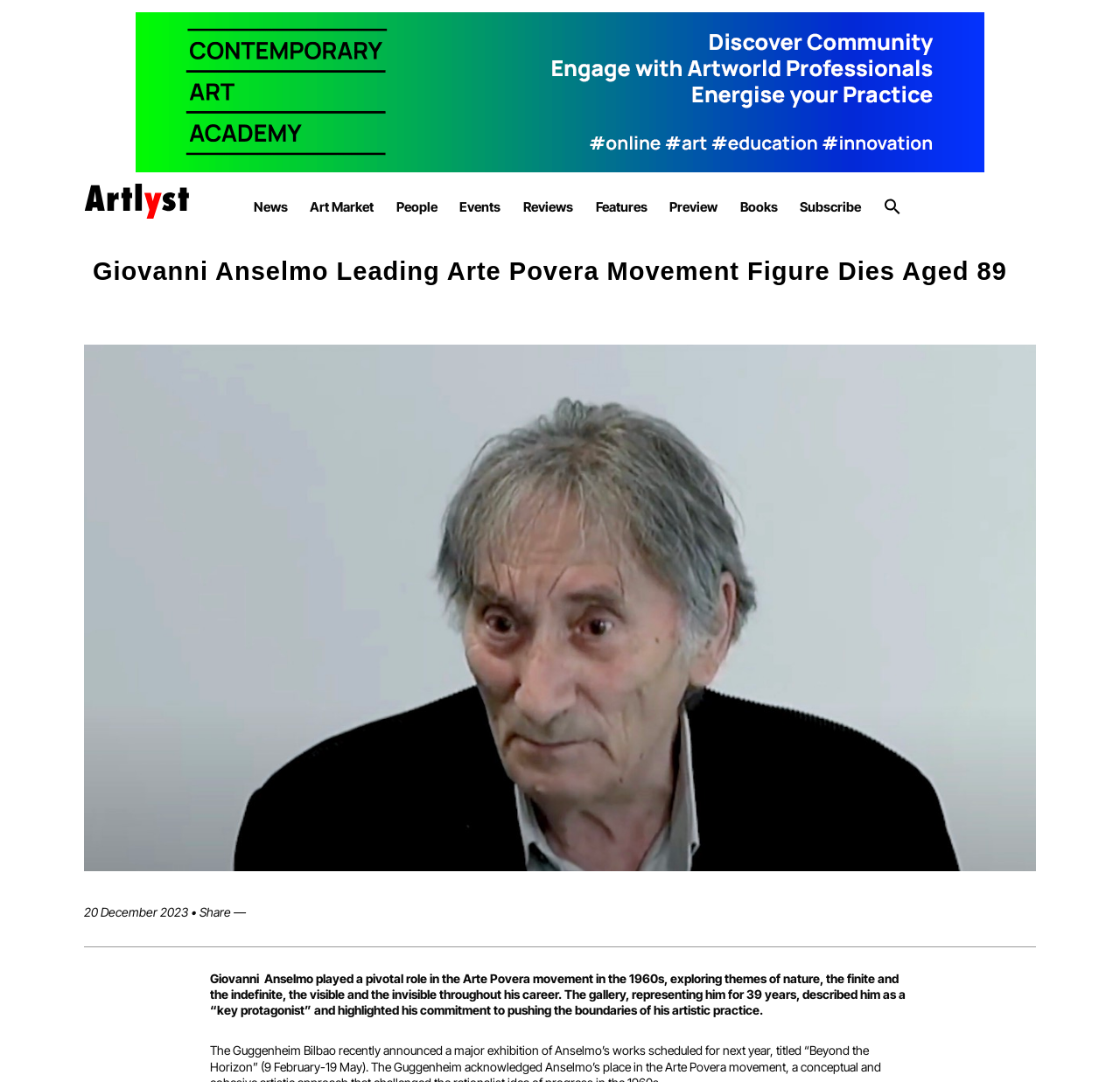Respond to the question below with a concise word or phrase:
What is the name of the movement associated with the artist?

Arte Povera